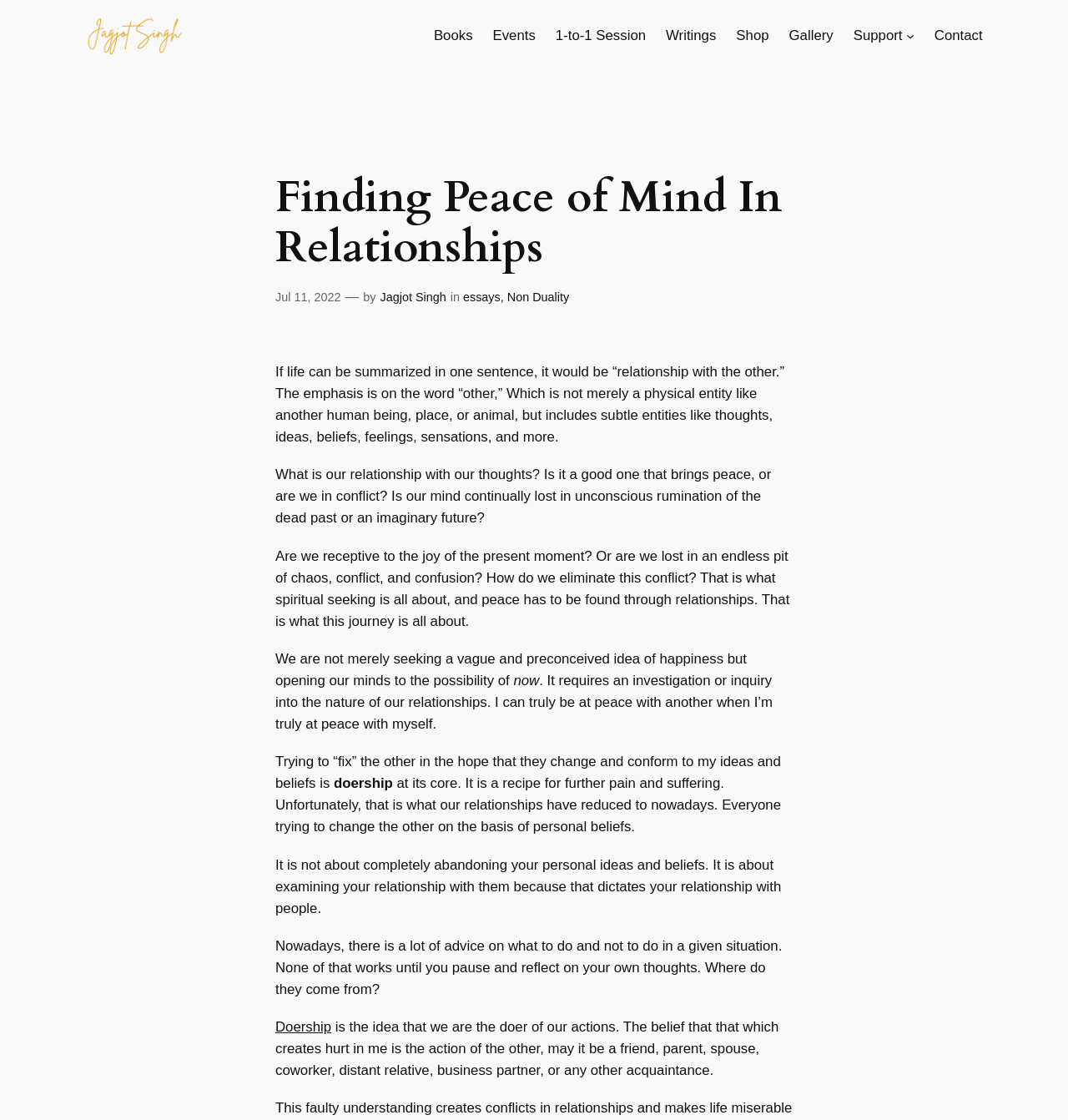What is the concept discussed in this article?
Please provide a comprehensive answer based on the visual information in the image.

The concept discussed in this article is the relationship with the other, which is emphasized as the key to finding peace of mind, and is explored in the context of relationships with thoughts, ideas, beliefs, feelings, sensations, and more.